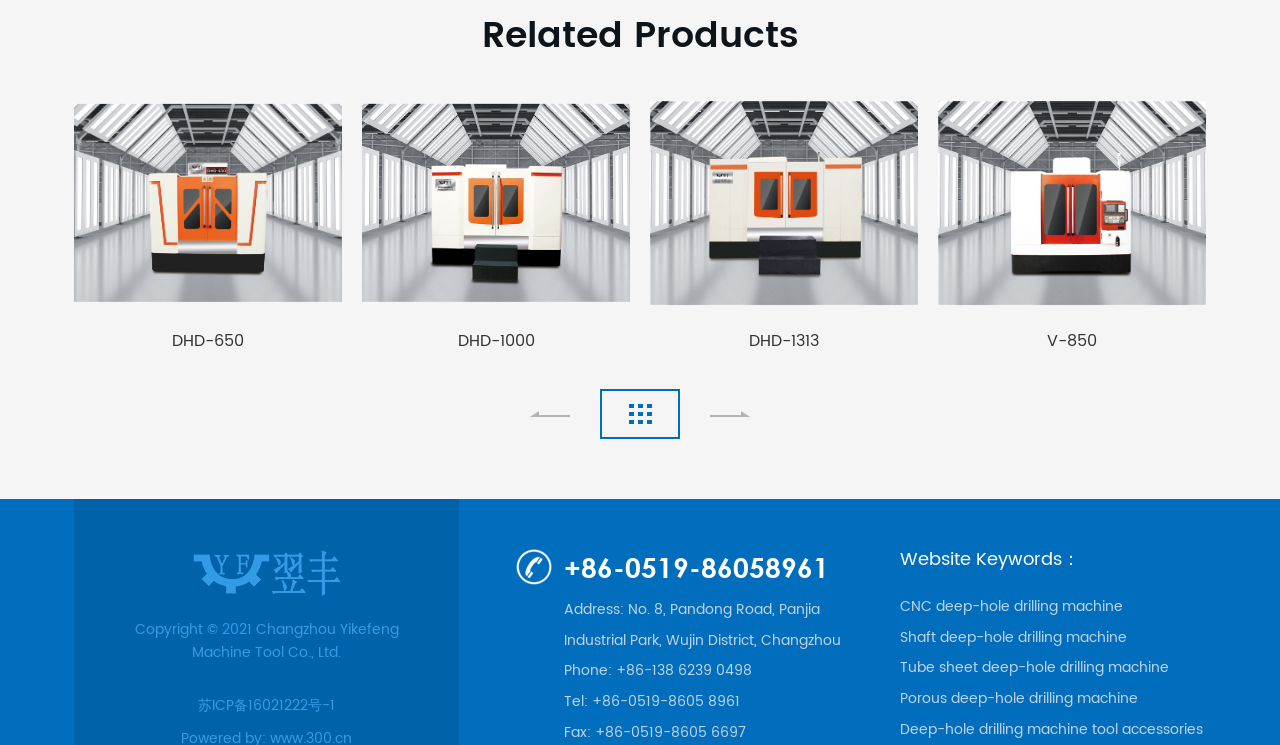Please specify the bounding box coordinates of the clickable section necessary to execute the following command: "View the company information of Changzhou Yikefeng Machine Tool Co., Ltd.".

[0.147, 0.737, 0.269, 0.802]